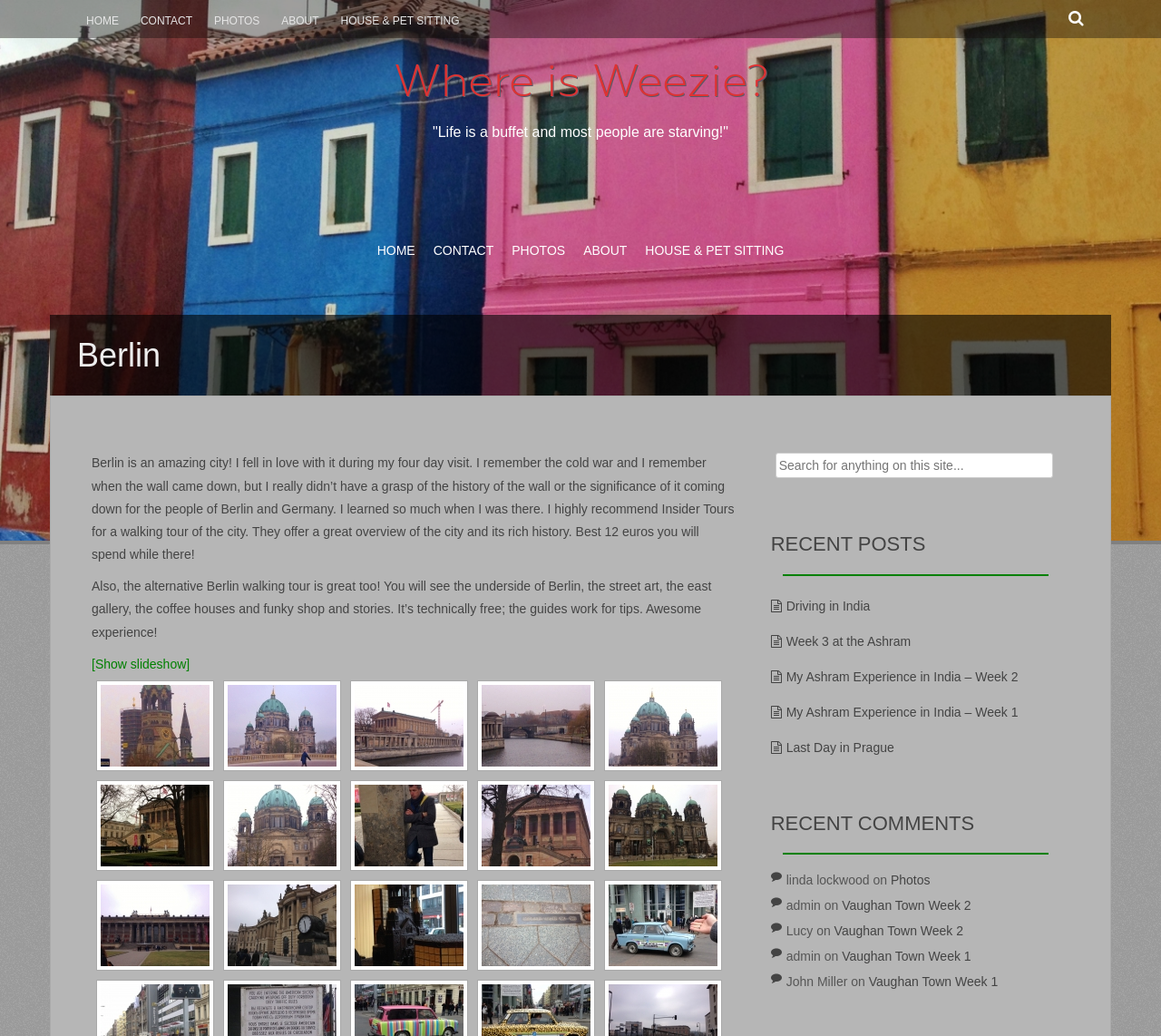Calculate the bounding box coordinates of the UI element given the description: "Vaughan Town Week 1".

[0.748, 0.94, 0.86, 0.954]